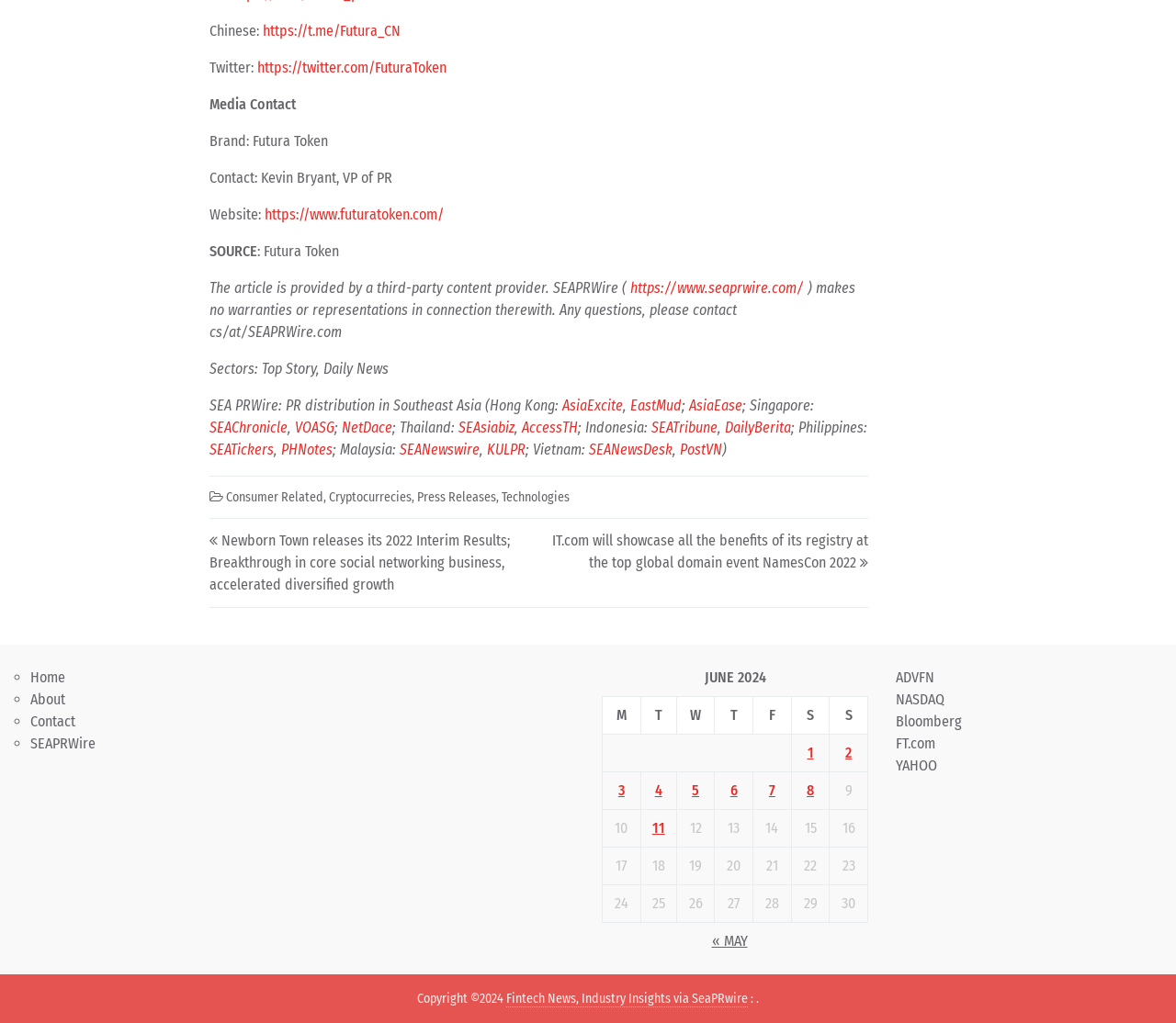Kindly respond to the following question with a single word or a brief phrase: 
What is the contact person for PR?

Kevin Bryant